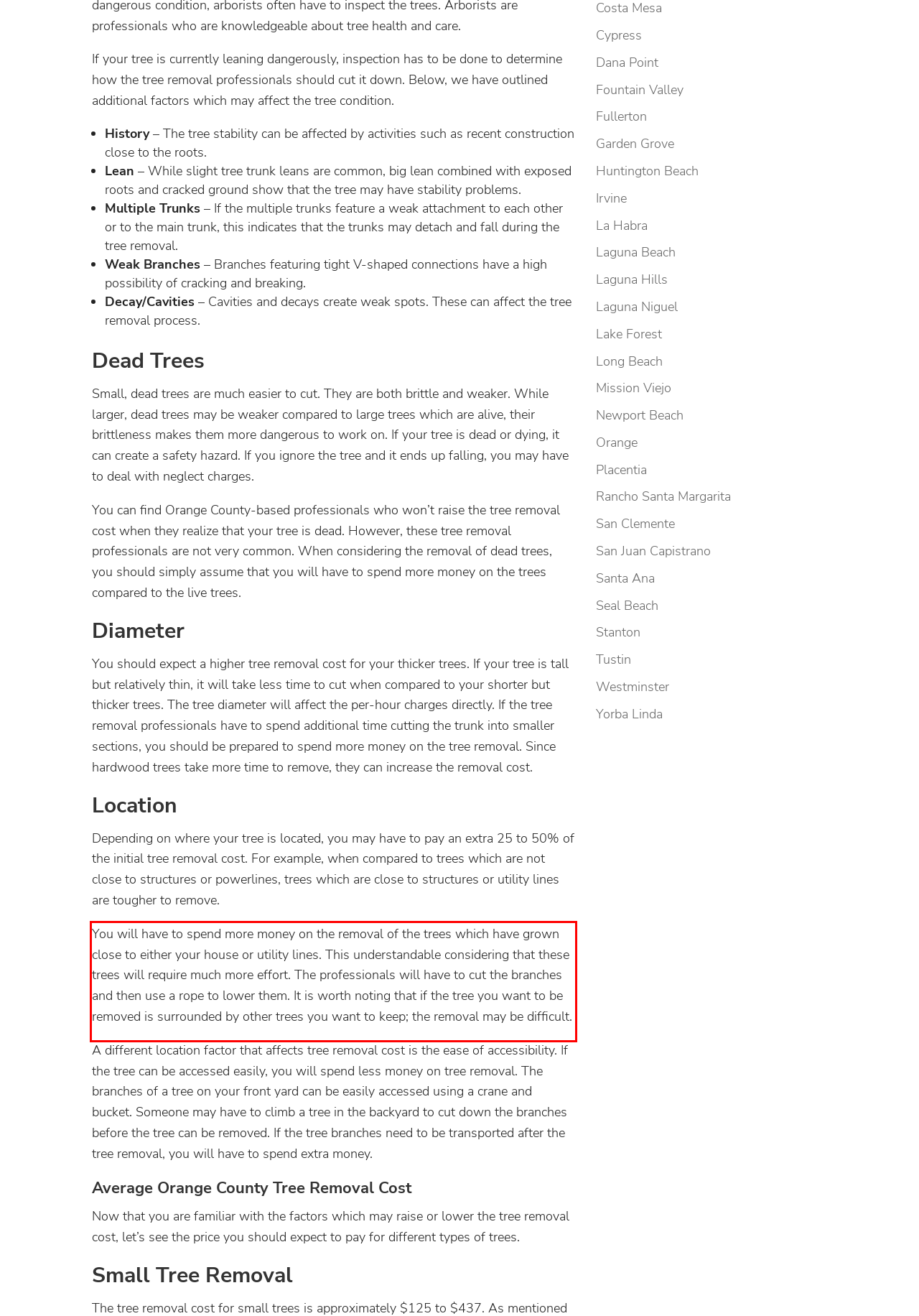The screenshot you have been given contains a UI element surrounded by a red rectangle. Use OCR to read and extract the text inside this red rectangle.

You will have to spend more money on the removal of the trees which have grown close to either your house or utility lines. This understandable considering that these trees will require much more effort. The professionals will have to cut the branches and then use a rope to lower them. It is worth noting that if the tree you want to be removed is surrounded by other trees you want to keep; the removal may be difficult.